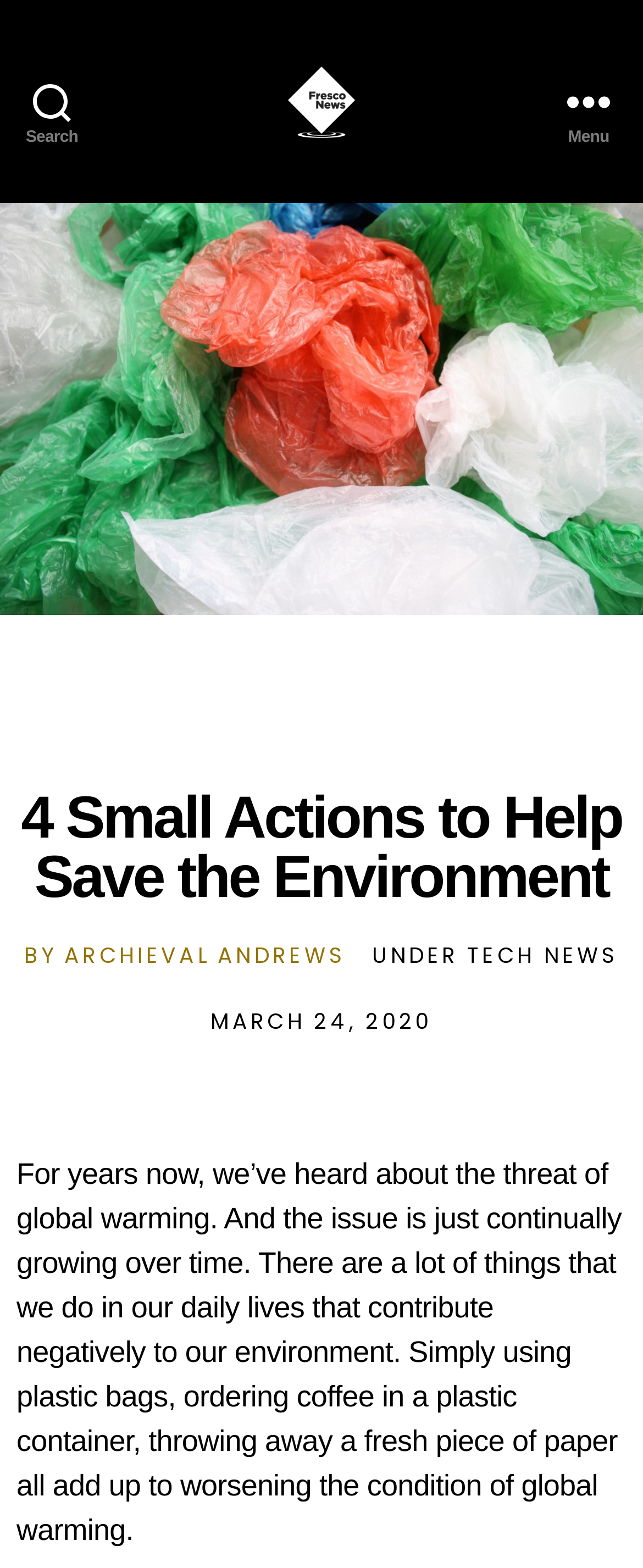Look at the image and write a detailed answer to the question: 
What is the name of the news website?

The name of the news website is mentioned in the link 'Fresco News' which is located at the top of the webpage, and is also displayed as an image with the same text.